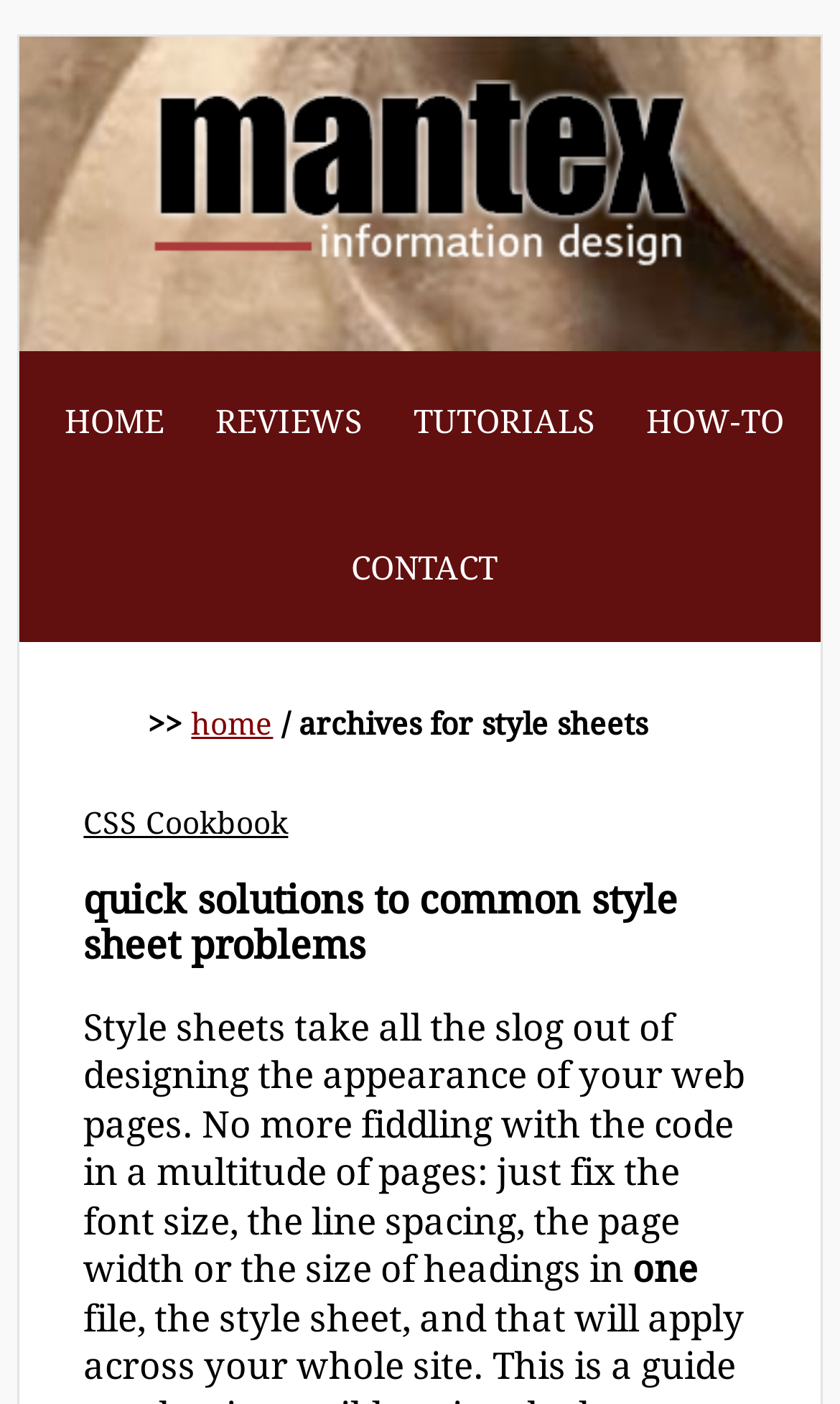Please identify the bounding box coordinates of the clickable region that I should interact with to perform the following instruction: "visit Mantex homepage". The coordinates should be expressed as four float numbers between 0 and 1, i.e., [left, top, right, bottom].

[0.176, 0.057, 0.824, 0.195]